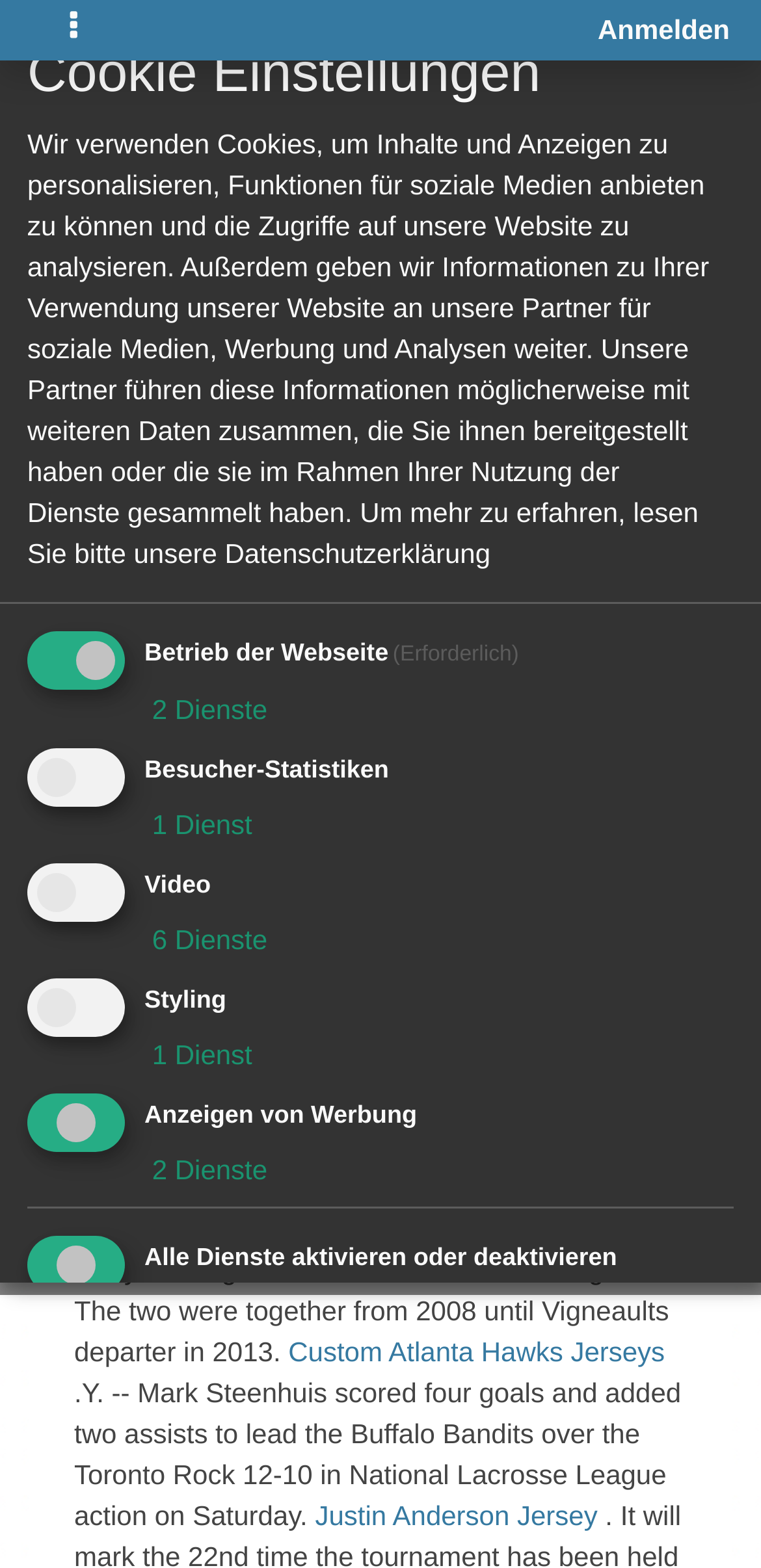Given the description "2 Dienste", provide the bounding box coordinates of the corresponding UI element.

[0.19, 0.735, 0.351, 0.755]